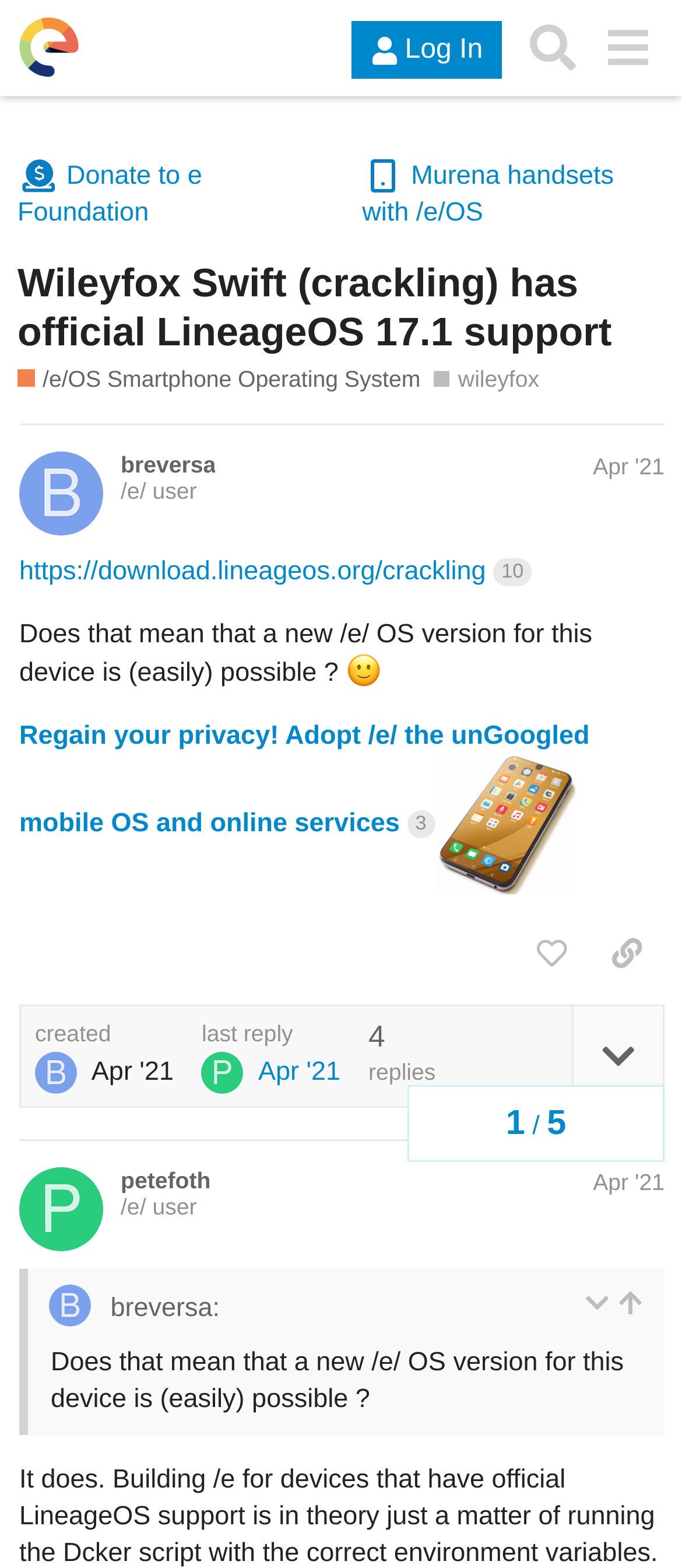Locate the bounding box coordinates of the element that needs to be clicked to carry out the instruction: "Like this post". The coordinates should be given as four float numbers ranging from 0 to 1, i.e., [left, top, right, bottom].

[0.753, 0.587, 0.864, 0.629]